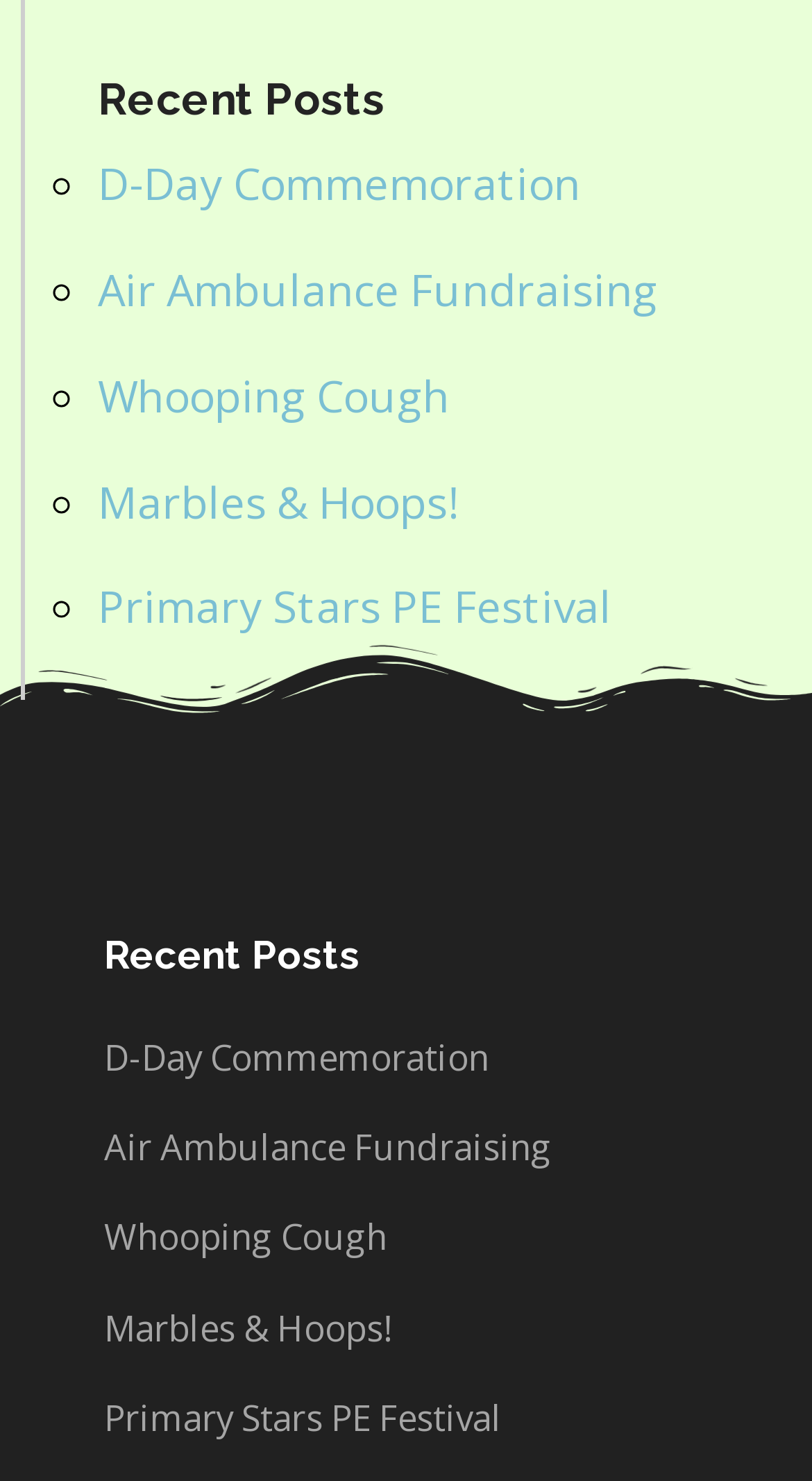Given the description Primary Stars PE Festival, predict the bounding box coordinates of the UI element. Ensure the coordinates are in the format (top-left x, top-left y, bottom-right x, bottom-right y) and all values are between 0 and 1.

[0.121, 0.39, 0.754, 0.43]